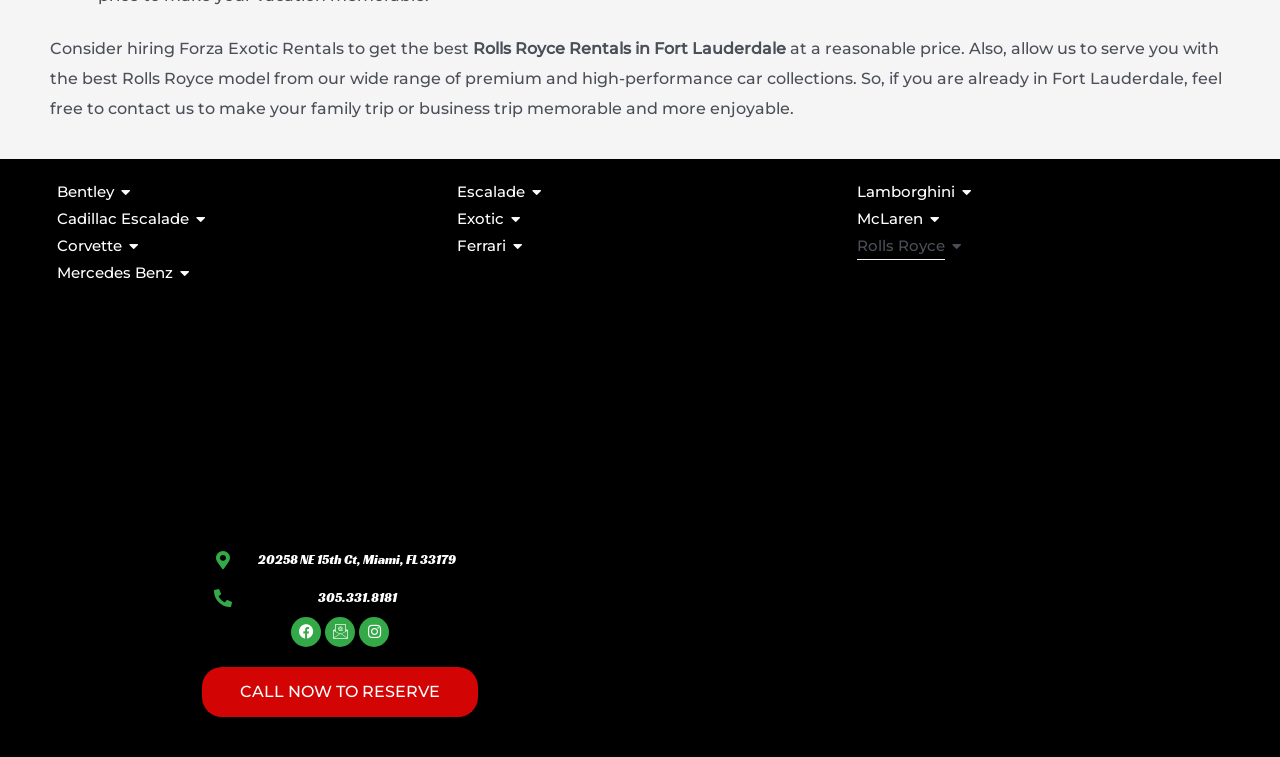Highlight the bounding box coordinates of the element that should be clicked to carry out the following instruction: "Click on Bentley". The coordinates must be given as four float numbers ranging from 0 to 1, i.e., [left, top, right, bottom].

[0.039, 0.237, 0.095, 0.272]